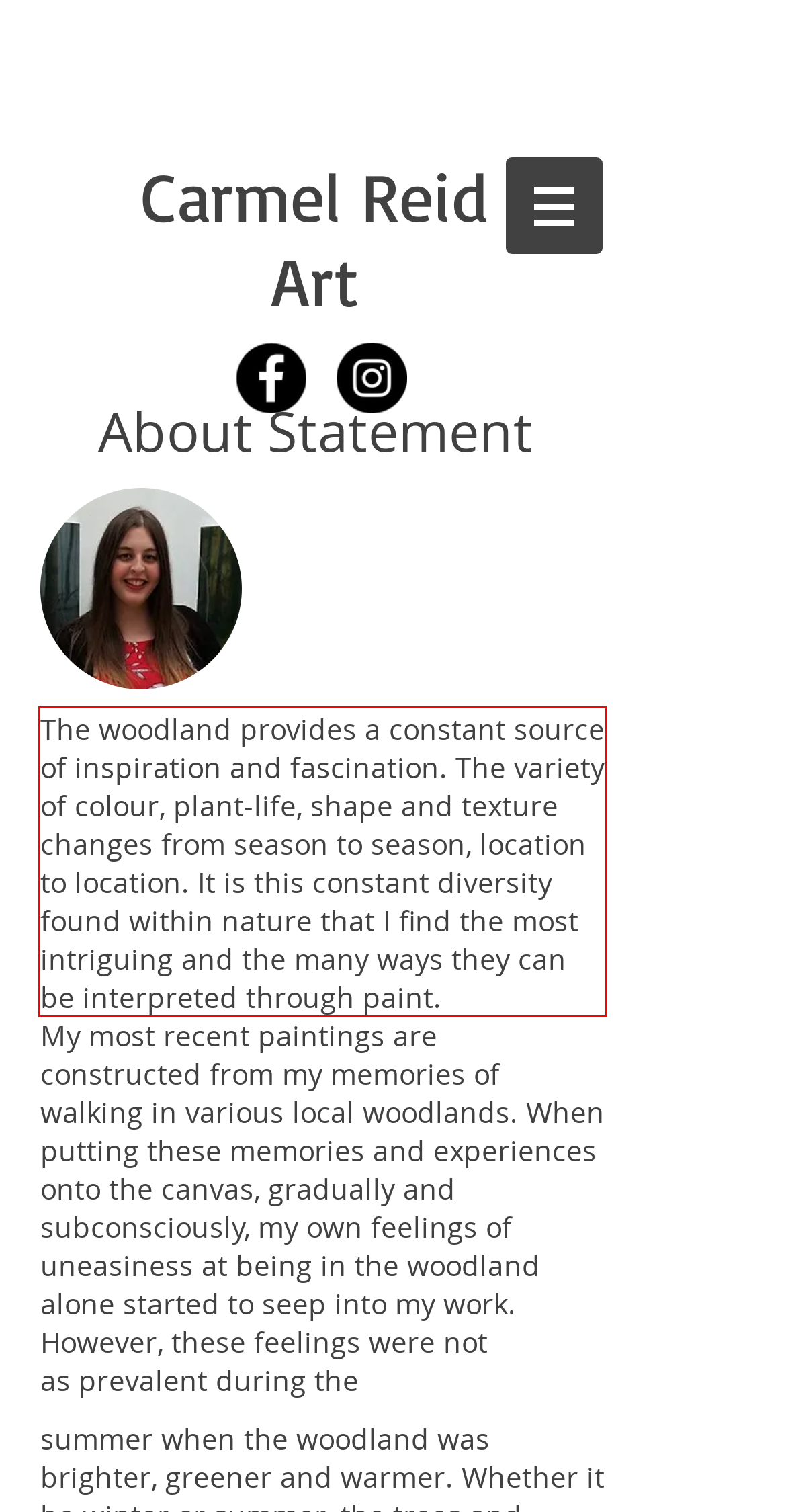You have a screenshot of a webpage with a UI element highlighted by a red bounding box. Use OCR to obtain the text within this highlighted area.

The woodland provides a constant source of inspiration and fascination. The variety of colour, plant-life, shape and texture changes from season to season, location to location. It is this constant diversity found within nature that I find the most intriguing and the many ways they can be interpreted through paint.